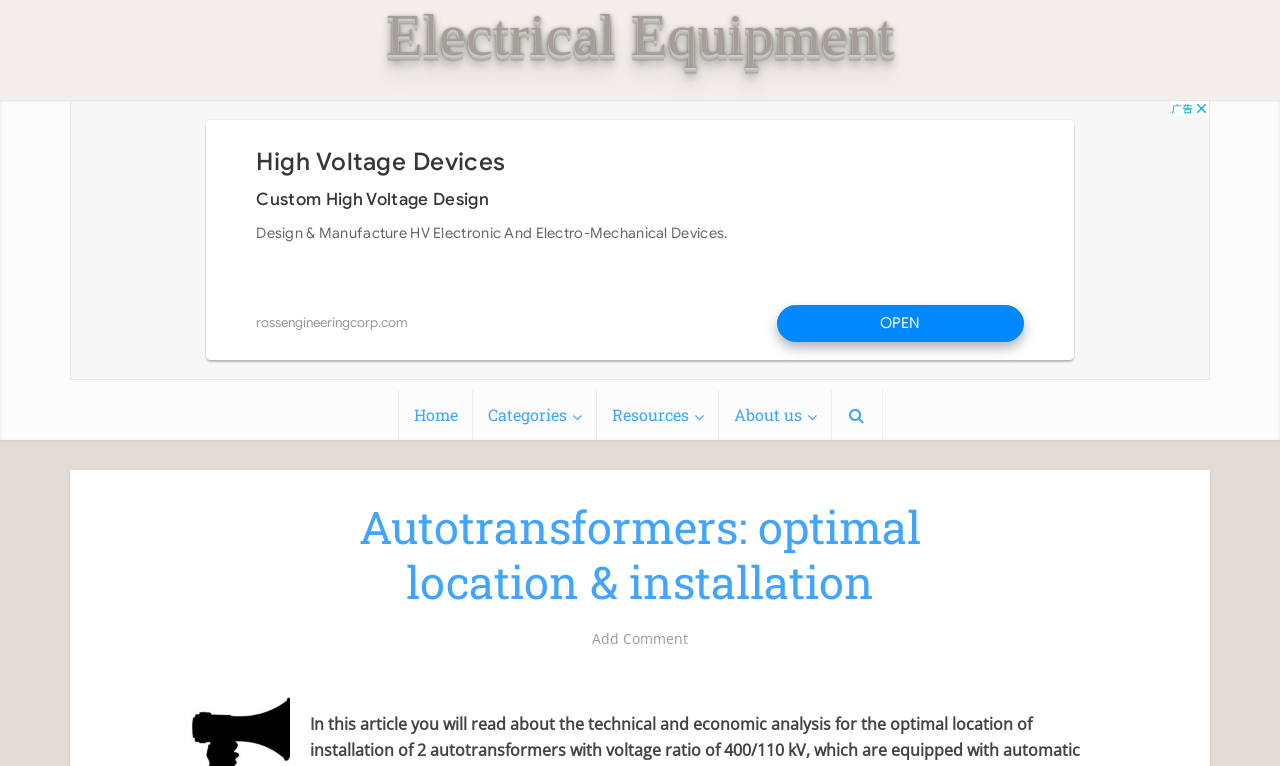Use the information in the screenshot to answer the question comprehensively: Are there any icons in the top navigation bar?

I noticed that some links in the top navigation bar have icons, such as the link 'Categories' with a '' icon and the link with a '' icon. This suggests that there are icons in the top navigation bar.